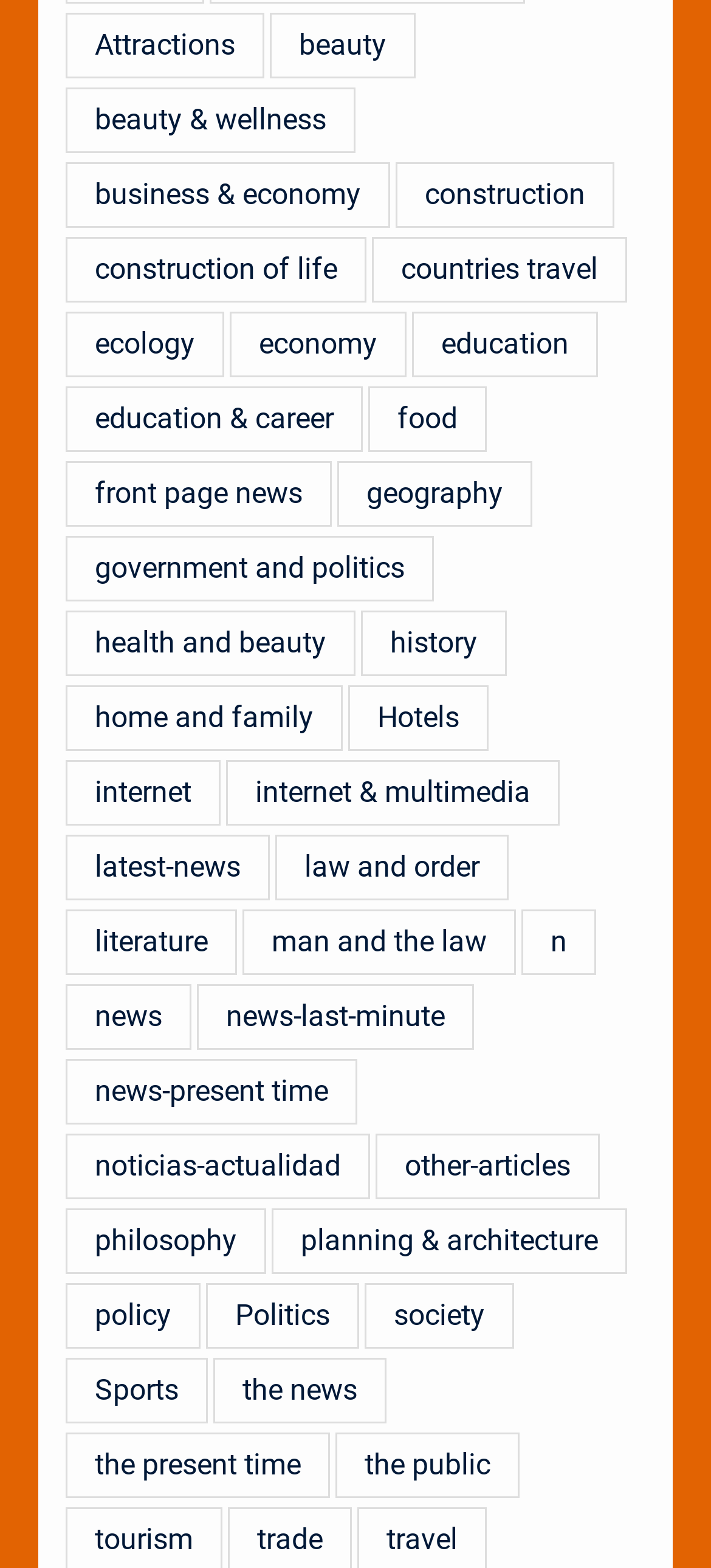Find the bounding box coordinates for the area that must be clicked to perform this action: "Read about countries travel".

[0.523, 0.151, 0.882, 0.193]